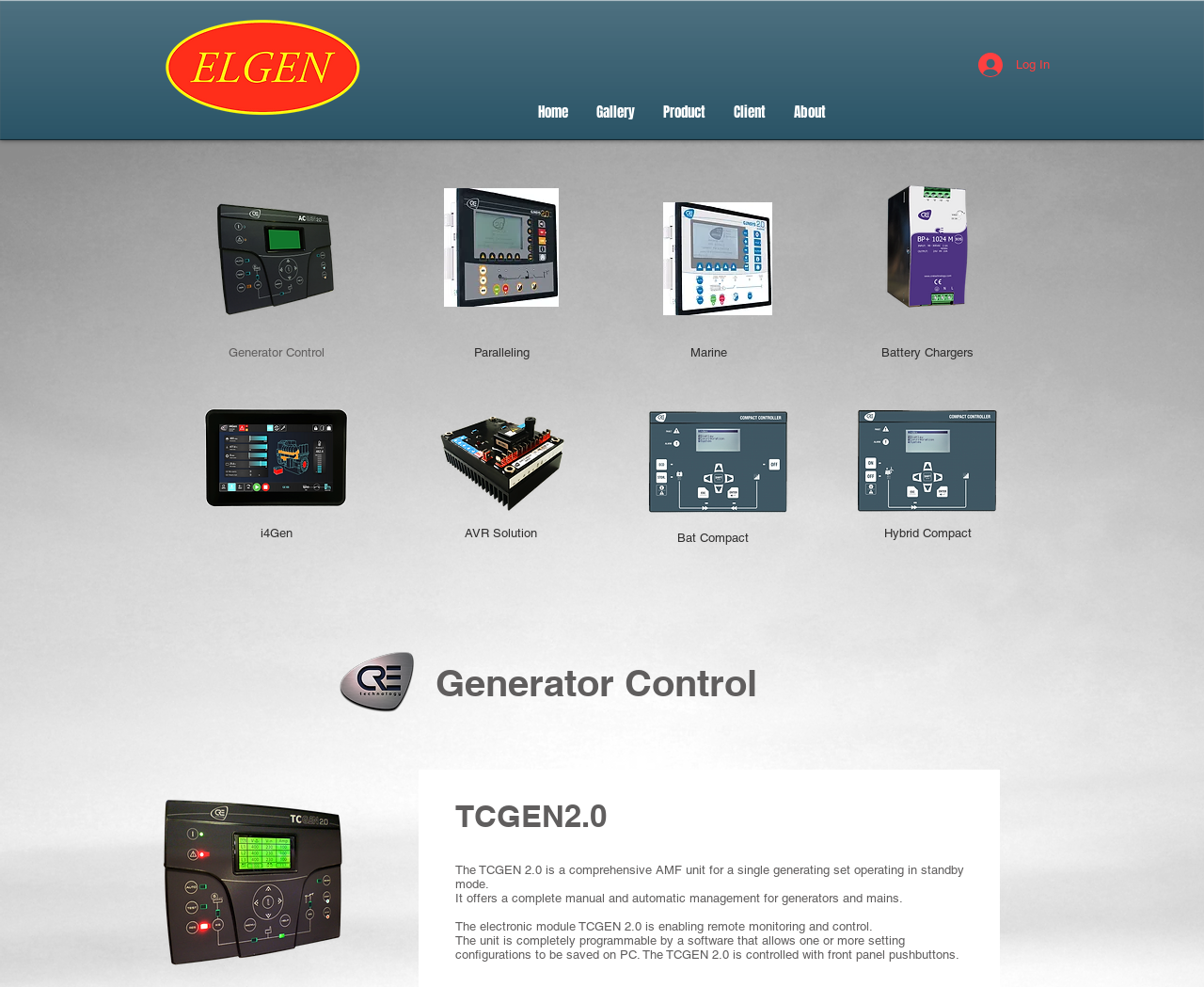Determine the bounding box for the UI element as described: "Marine". The coordinates should be represented as four float numbers between 0 and 1, formatted as [left, top, right, bottom].

[0.533, 0.338, 0.644, 0.377]